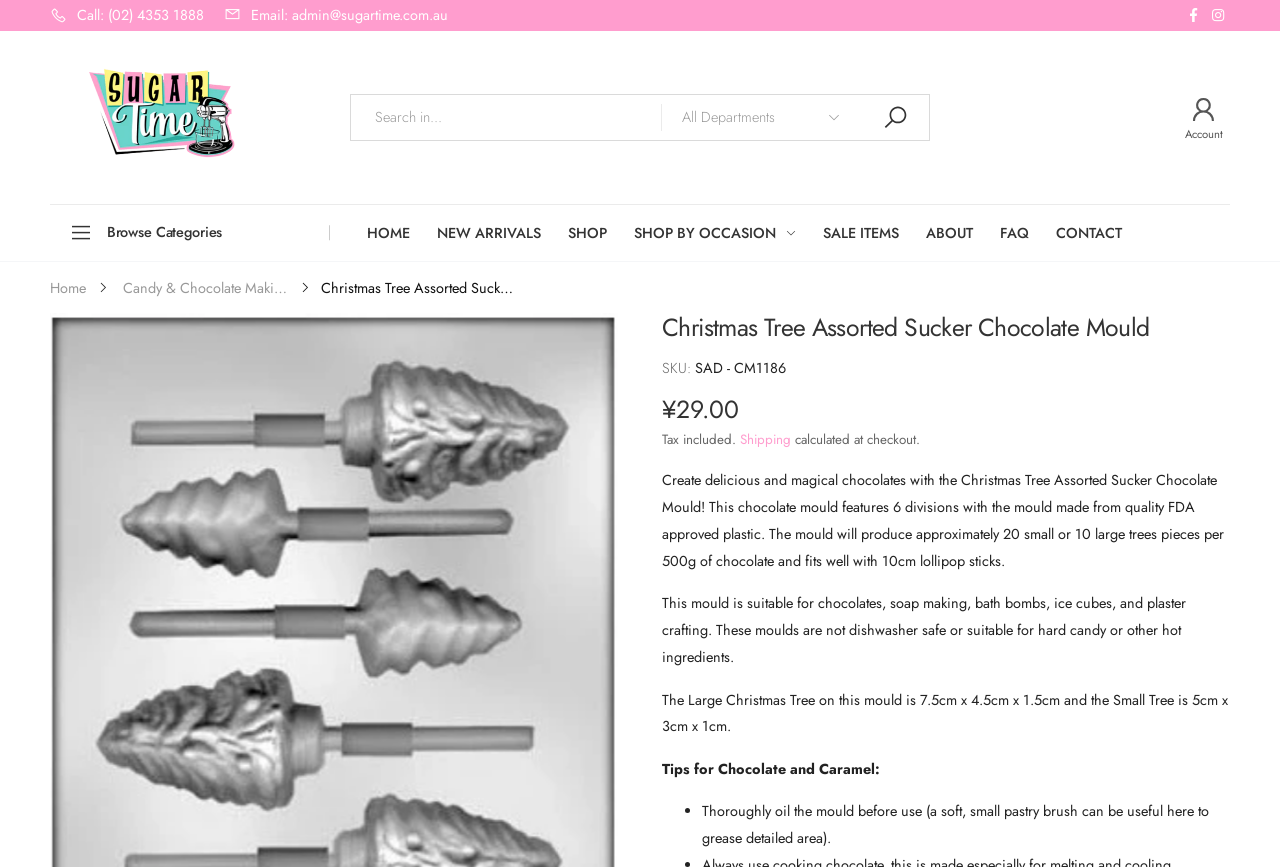Identify the bounding box coordinates for the element you need to click to achieve the following task: "Search in the website". Provide the bounding box coordinates as four float numbers between 0 and 1, in the form [left, top, right, bottom].

[0.672, 0.108, 0.727, 0.163]